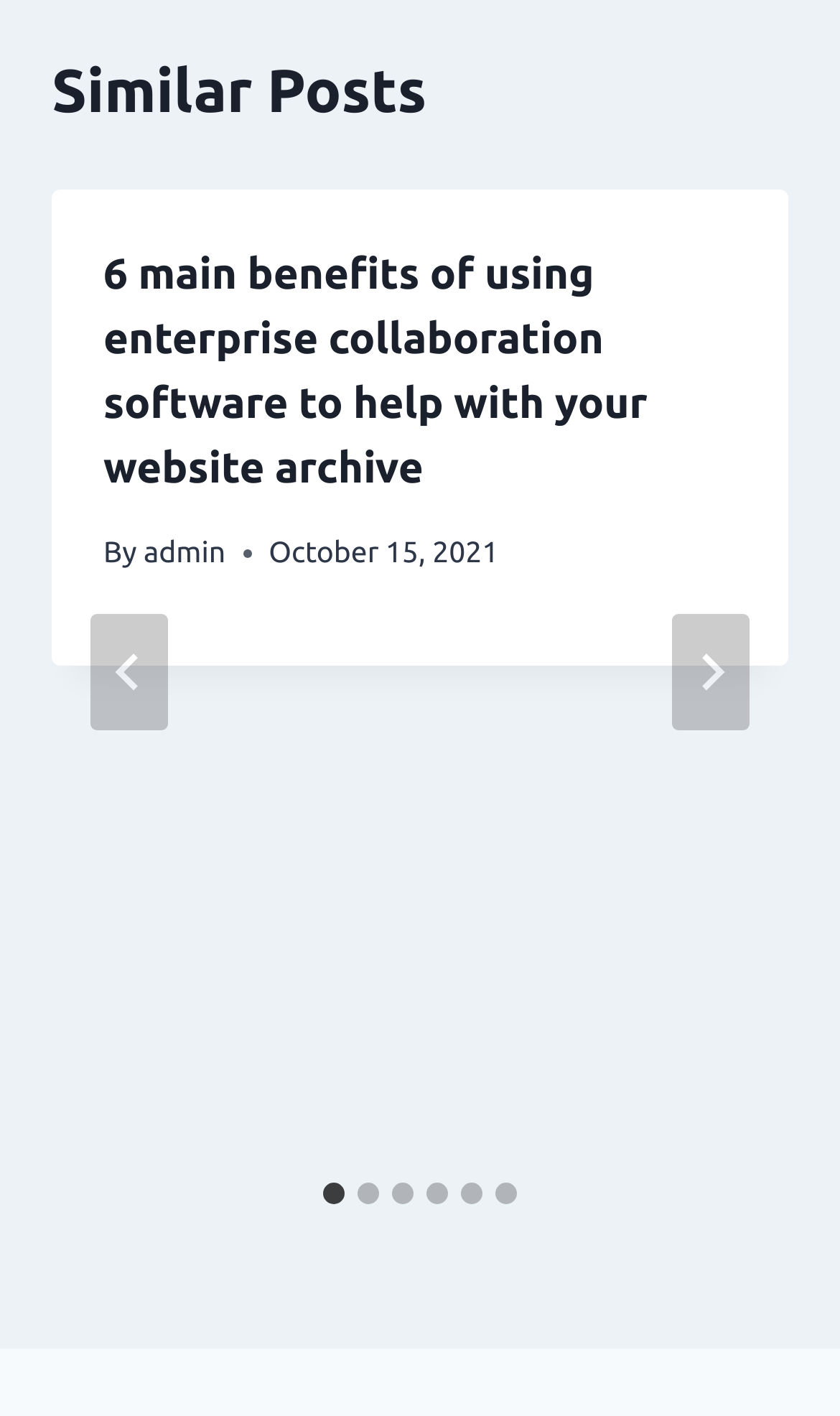What is the title of the first article?
Examine the webpage screenshot and provide an in-depth answer to the question.

I found the title of the first article by looking at the heading element inside the article element, which is '6 main benefits of using enterprise collaboration software to help with your website archive'.